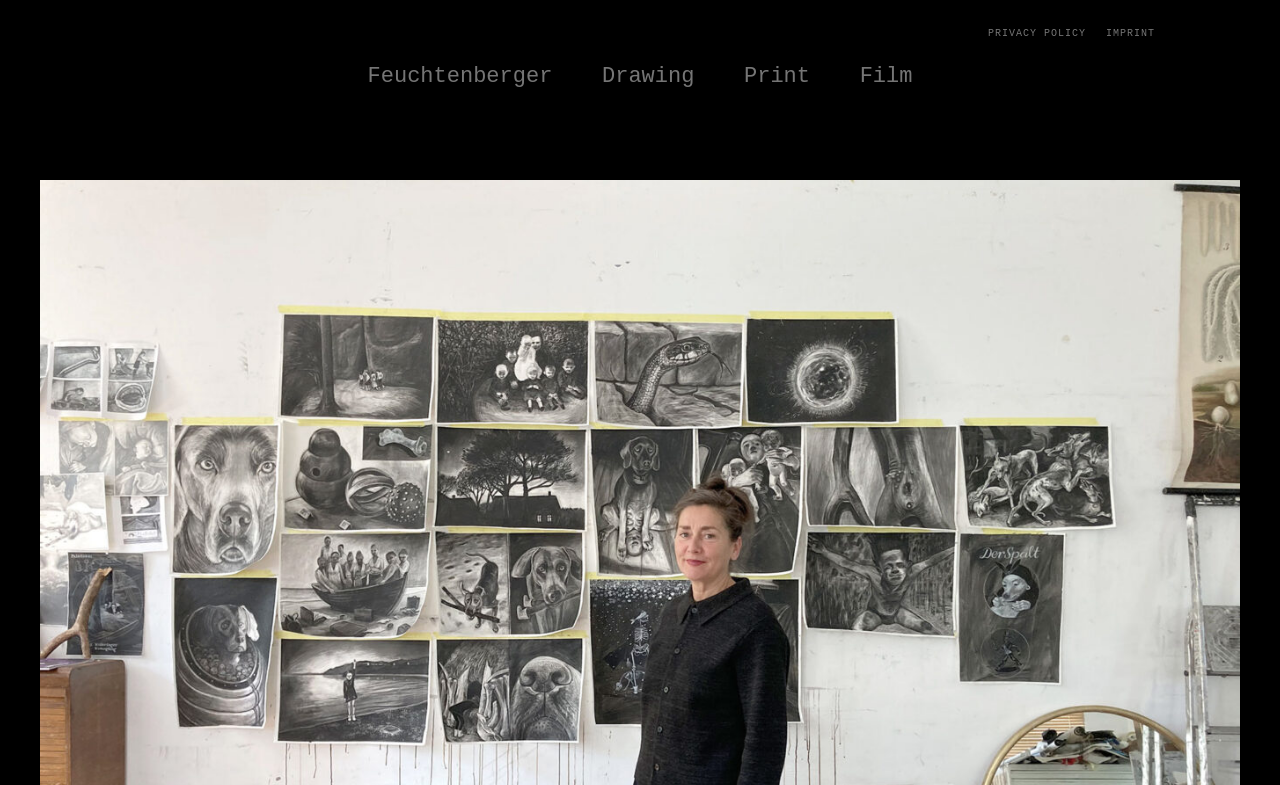Refer to the screenshot and answer the following question in detail:
How many types of art are listed?

I examined the links in the middle section of the webpage and found four types of art listed, which are 'Drawing', 'Print', 'Film', so there are 4 types of art.